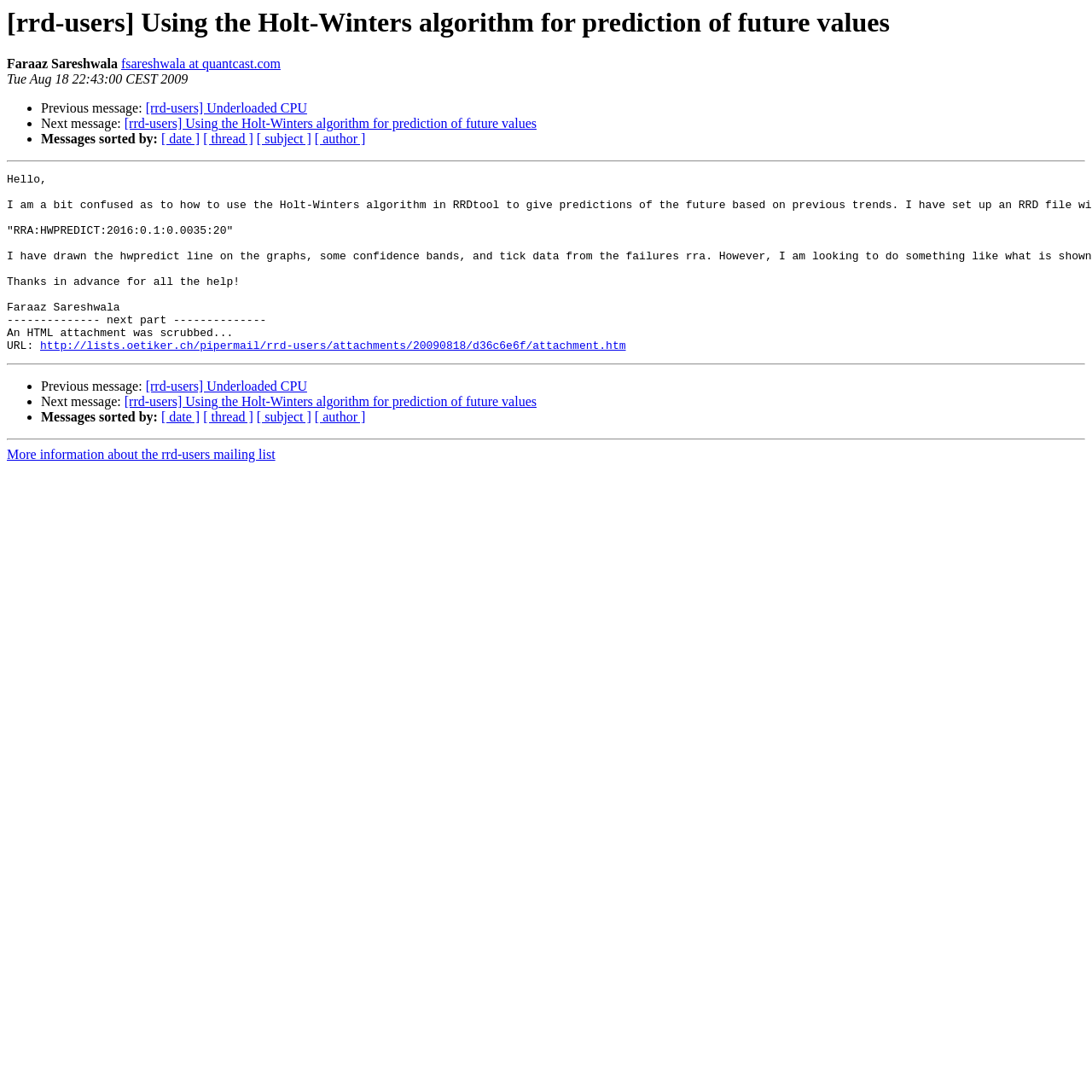Kindly respond to the following question with a single word or a brief phrase: 
What is the author's email address?

fsareshwala at quantcast.com